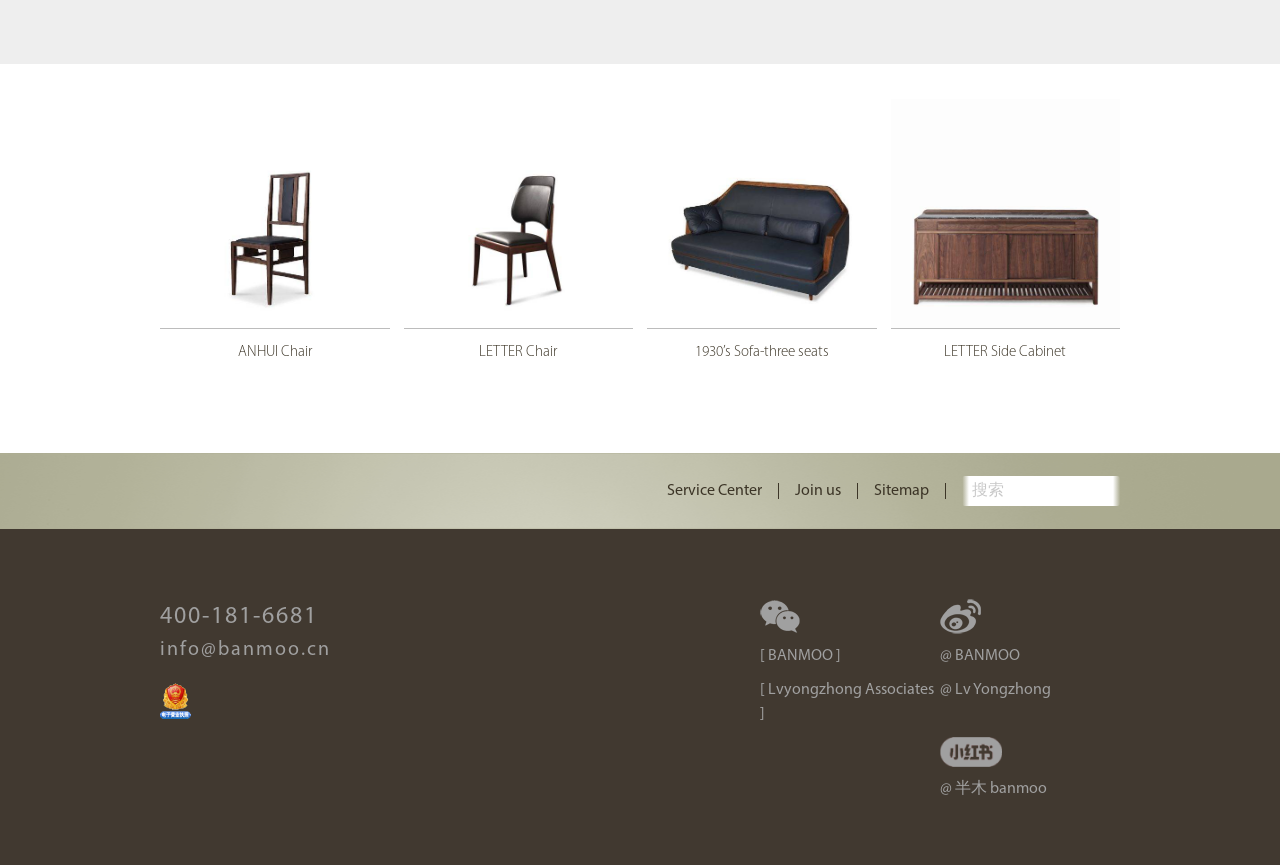Identify the bounding box for the described UI element. Provide the coordinates in (top-left x, top-left y, bottom-right x, bottom-right y) format with values ranging from 0 to 1: [ Lvyongzhong Associates ]

[0.594, 0.789, 0.73, 0.835]